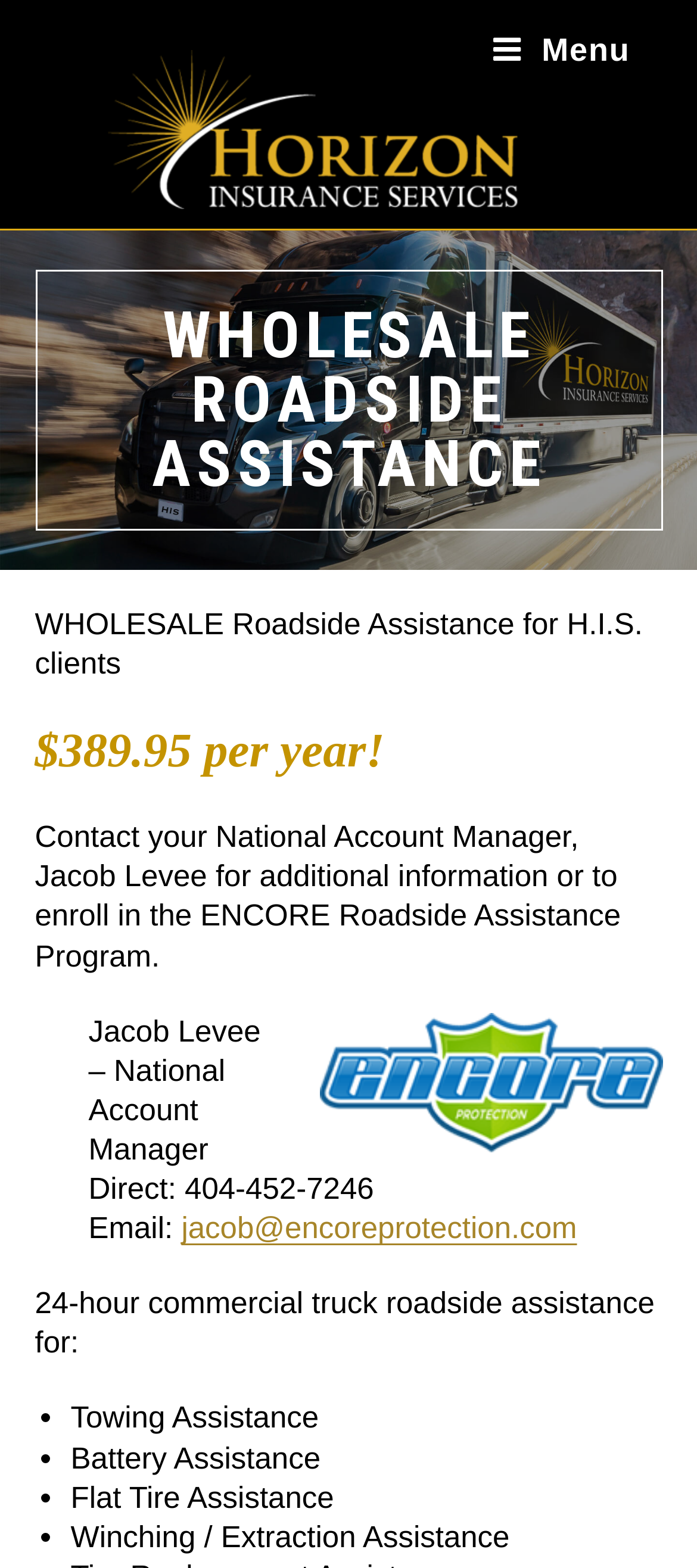Identify the bounding box of the UI element described as follows: "jacob@encoreprotection.com". Provide the coordinates as four float numbers in the range of 0 to 1 [left, top, right, bottom].

[0.26, 0.773, 0.828, 0.794]